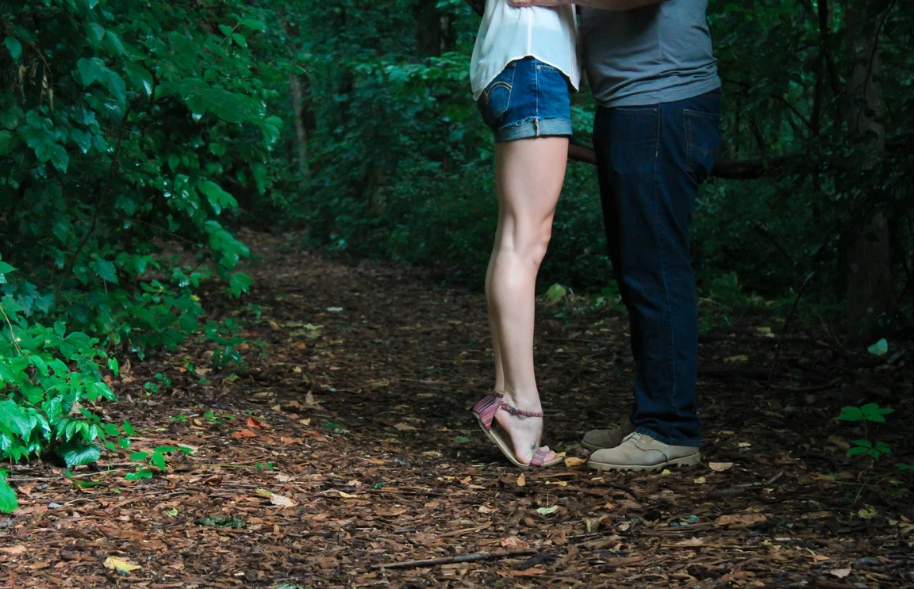What is the atmosphere of their surroundings?
Use the image to give a comprehensive and detailed response to the question.

The image depicts a lush, green forest setting with earthy brown leaves and dense greenery, creating a peaceful and intimate ambiance, which is further enhanced by the couple's tender embrace, conveying a sense of serenity and romance.